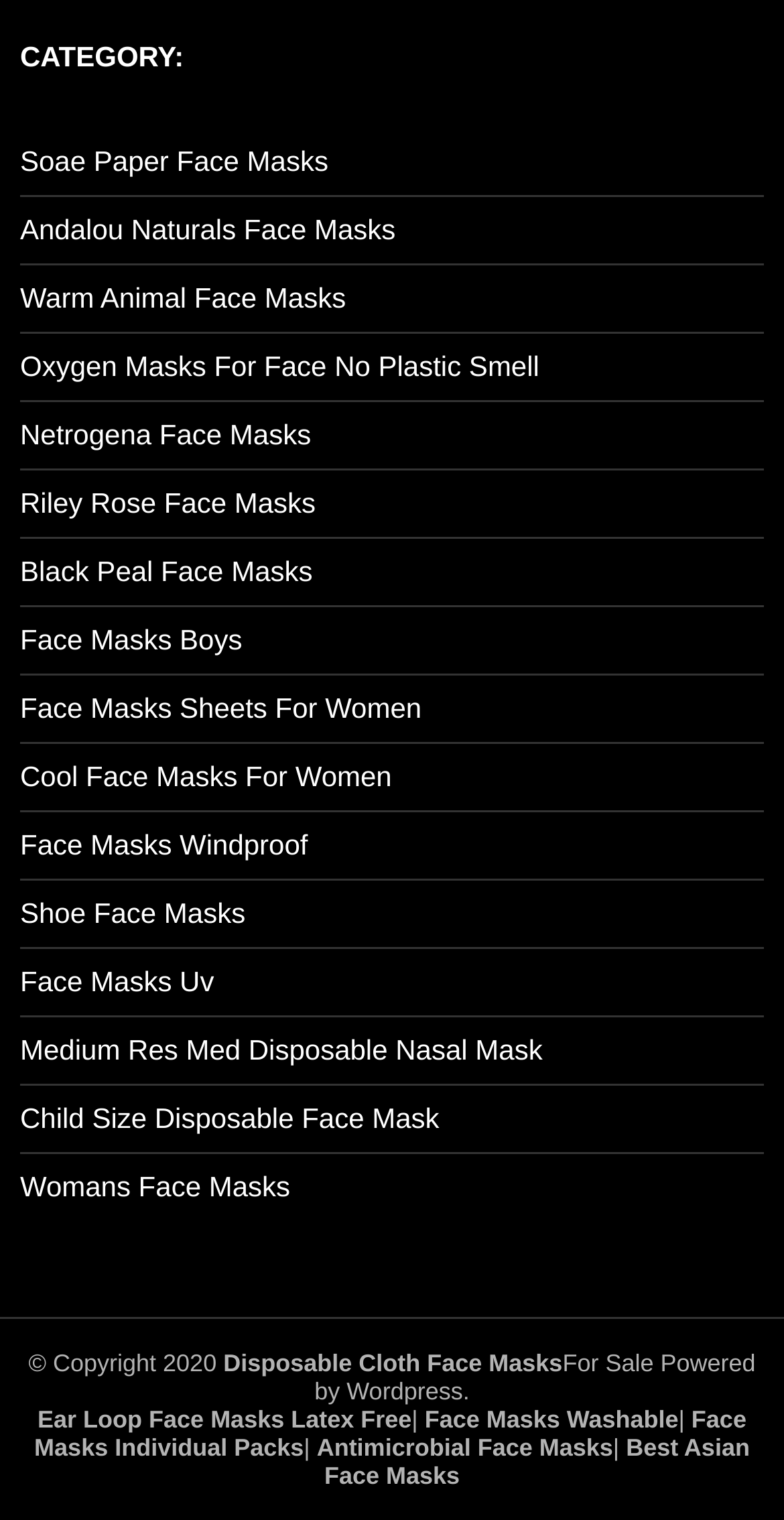Pinpoint the bounding box coordinates of the element you need to click to execute the following instruction: "Check out Best Asian Face Masks". The bounding box should be represented by four float numbers between 0 and 1, in the format [left, top, right, bottom].

[0.414, 0.943, 0.956, 0.98]